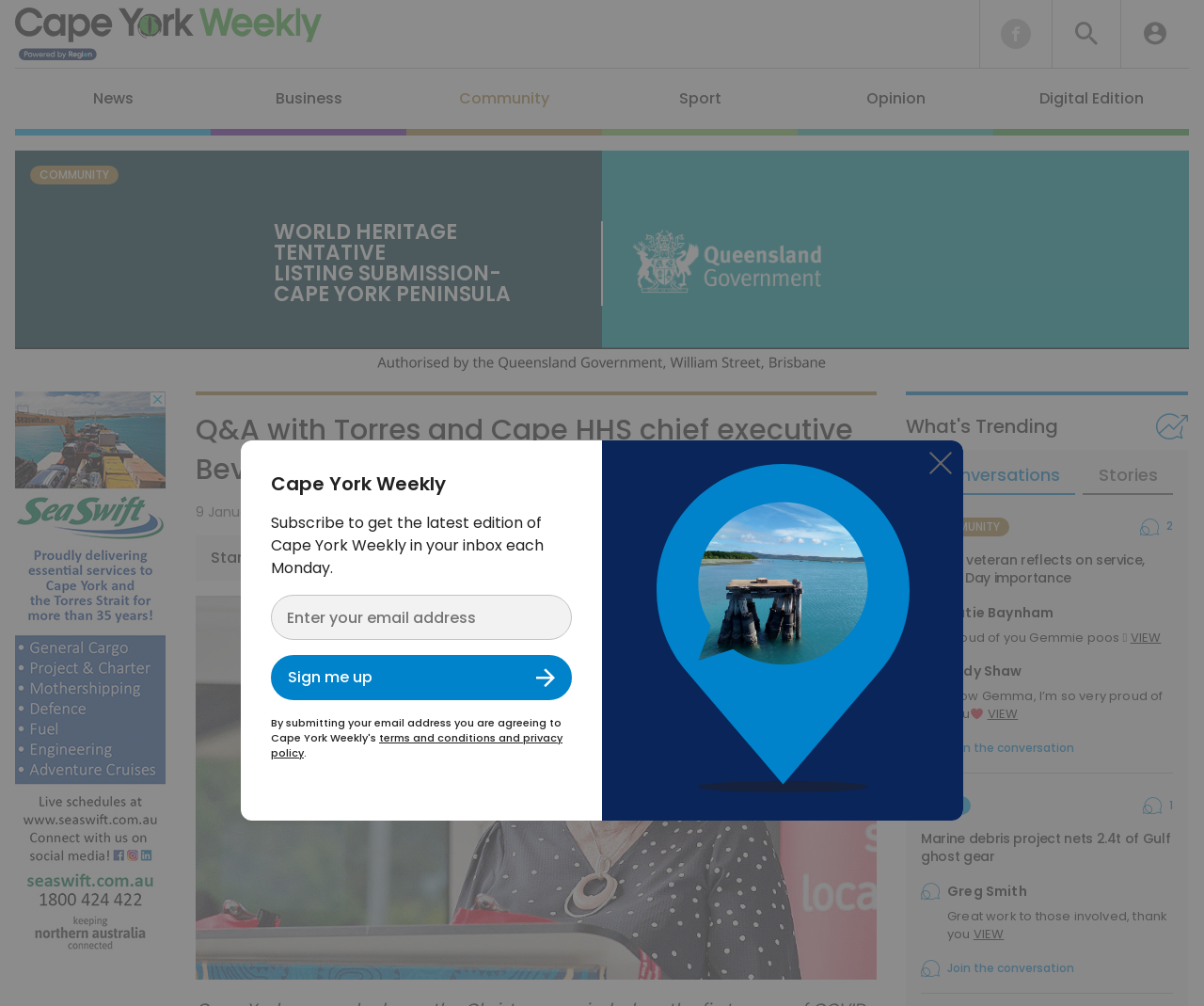Please indicate the bounding box coordinates of the element's region to be clicked to achieve the instruction: "View the digital edition". Provide the coordinates as four float numbers between 0 and 1, i.e., [left, top, right, bottom].

[0.825, 0.068, 0.988, 0.135]